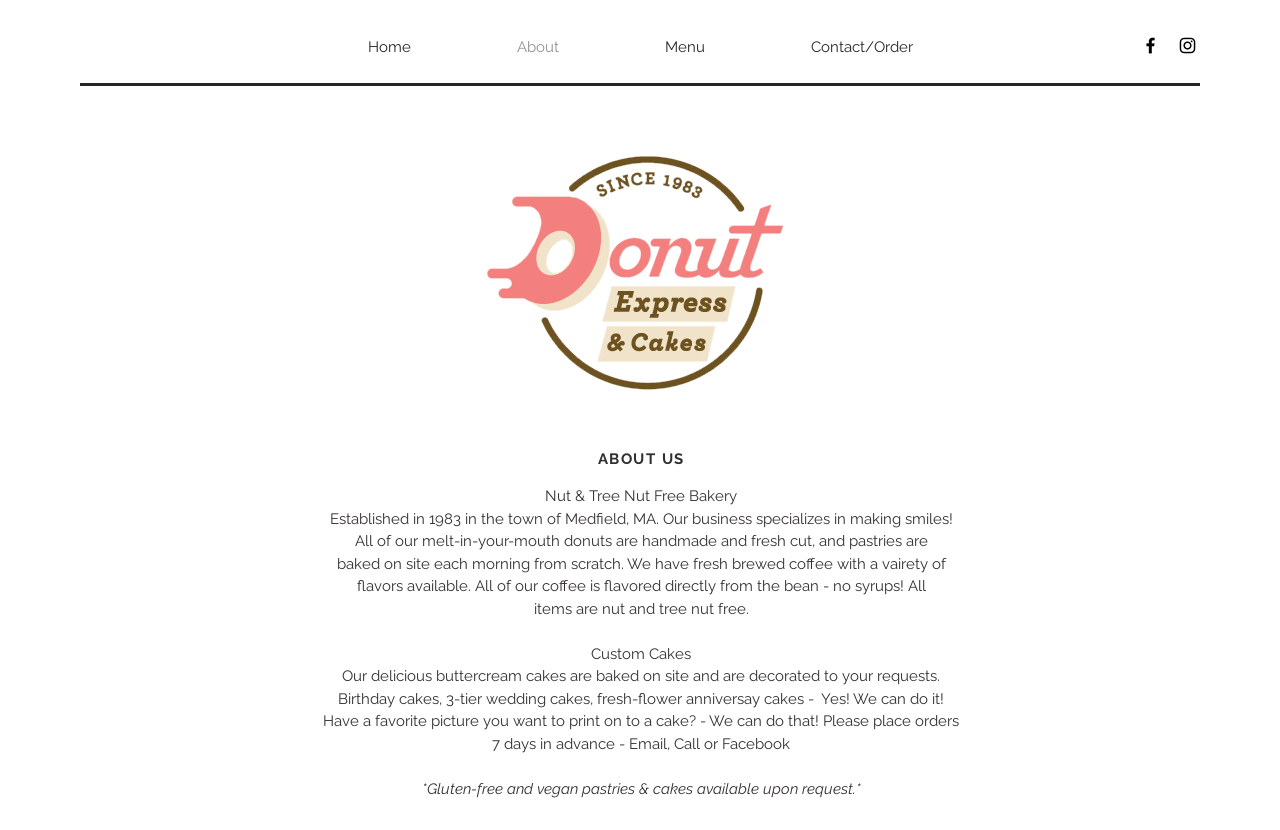Refer to the element description aria-label="Black Facebook Icon" and identify the corresponding bounding box in the screenshot. Format the coordinates as (top-left x, top-left y, bottom-right x, bottom-right y) with values in the range of 0 to 1.

[0.891, 0.042, 0.907, 0.067]